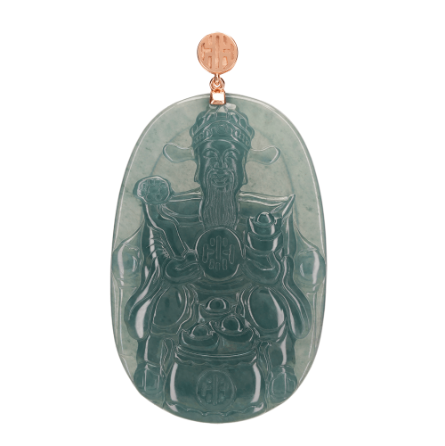Describe all the important aspects and details of the image.

The image features a beautifully crafted jade pendant, showcasing a relief carving of a traditional figure, likely representing a deity associated with wealth and prosperity. The figure is depicted seated, with details of flowing robes and intricate facial features that convey a sense of wisdom and authority. Surrounding the figure is a depiction of symbolic elements believed to attract fortune, such as various vessels that may represent abundance. The pendant is completed with an elegant rose gold clasp at the top, enhancing its luxurious appearance. This exquisite piece merges cultural significance with artistry, making it both a striking accessory and a symbol of good luck.